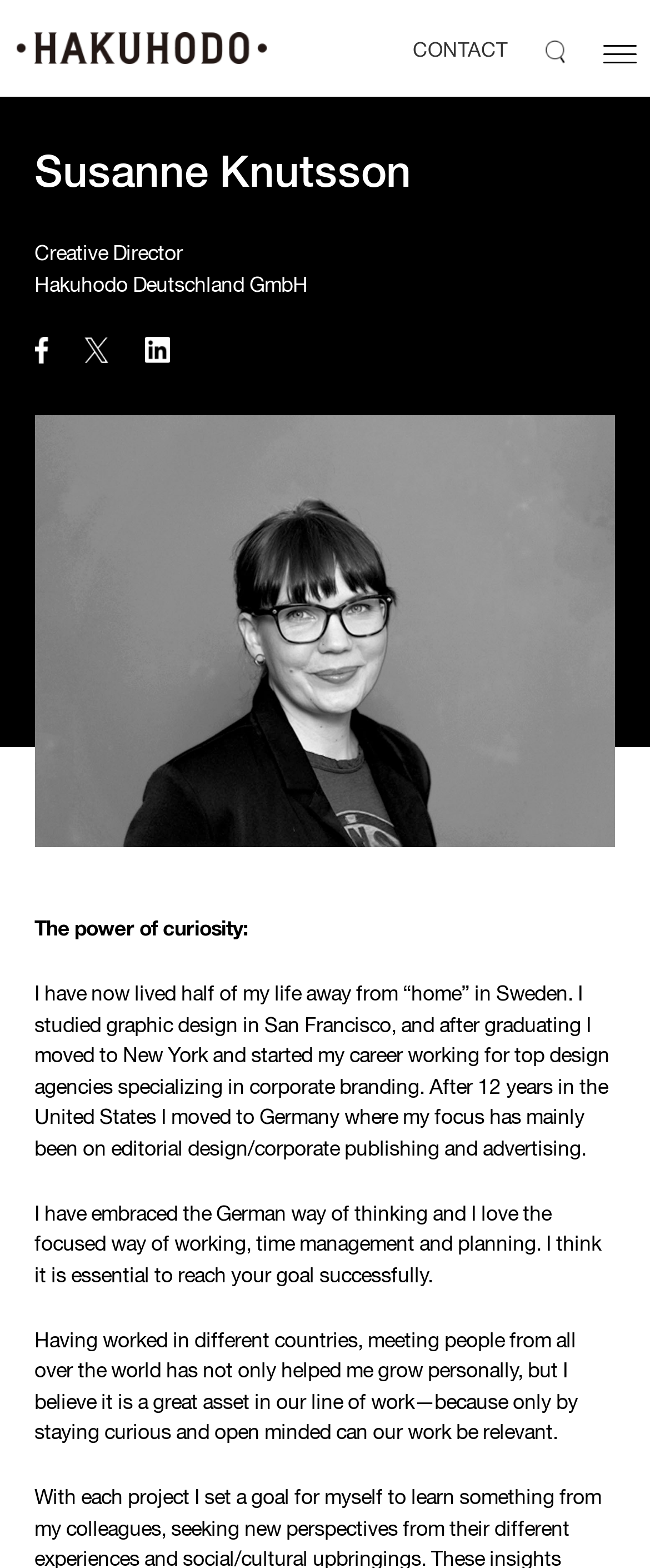Find and provide the bounding box coordinates for the UI element described here: "CONTACT". The coordinates should be given as four float numbers between 0 and 1: [left, top, right, bottom].

[0.635, 0.026, 0.782, 0.04]